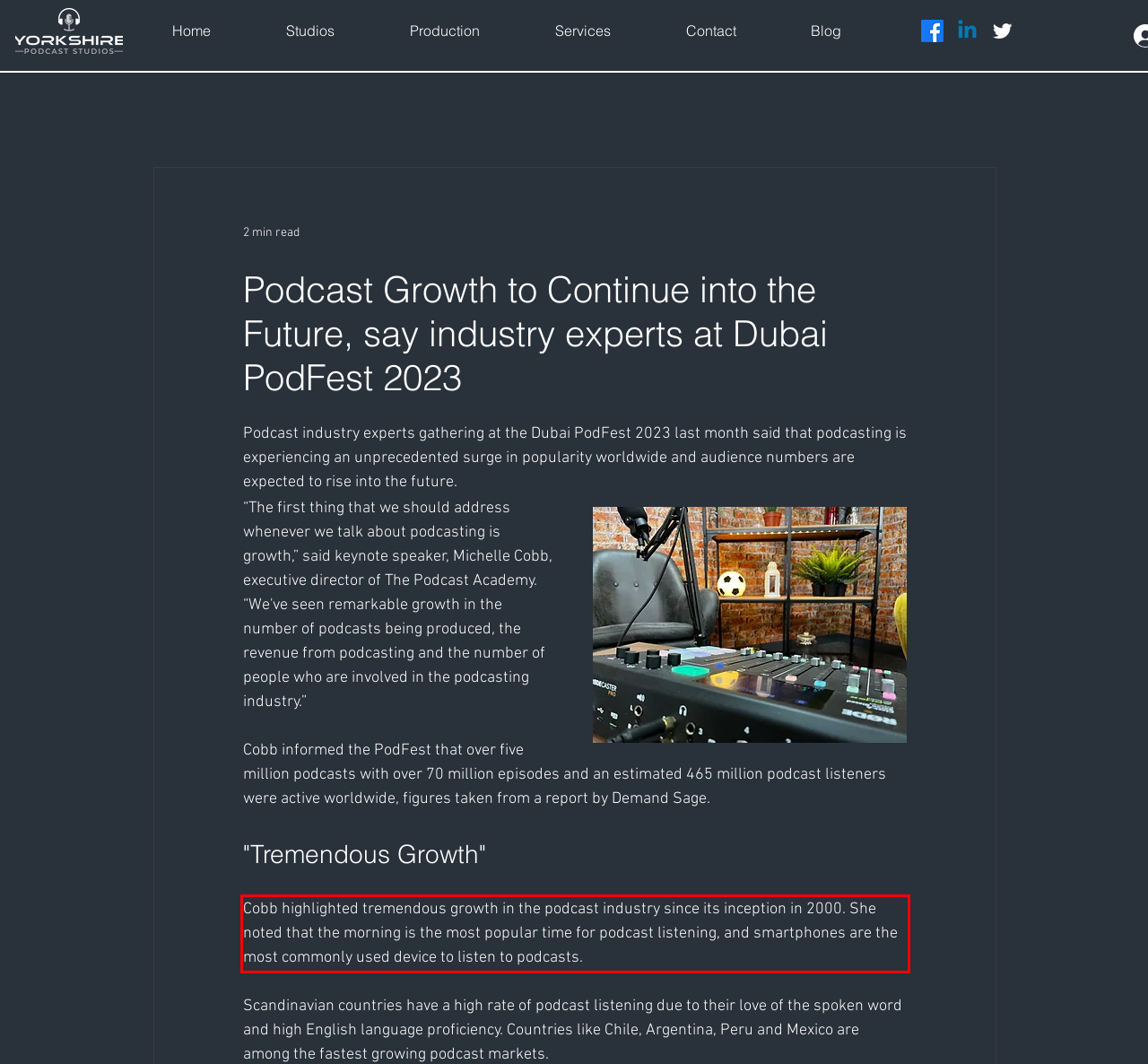Look at the screenshot of the webpage, locate the red rectangle bounding box, and generate the text content that it contains.

Cobb highlighted tremendous growth in the podcast industry since its inception in 2000. She noted that the morning is the most popular time for podcast listening, and smartphones are the most commonly used device to listen to podcasts.